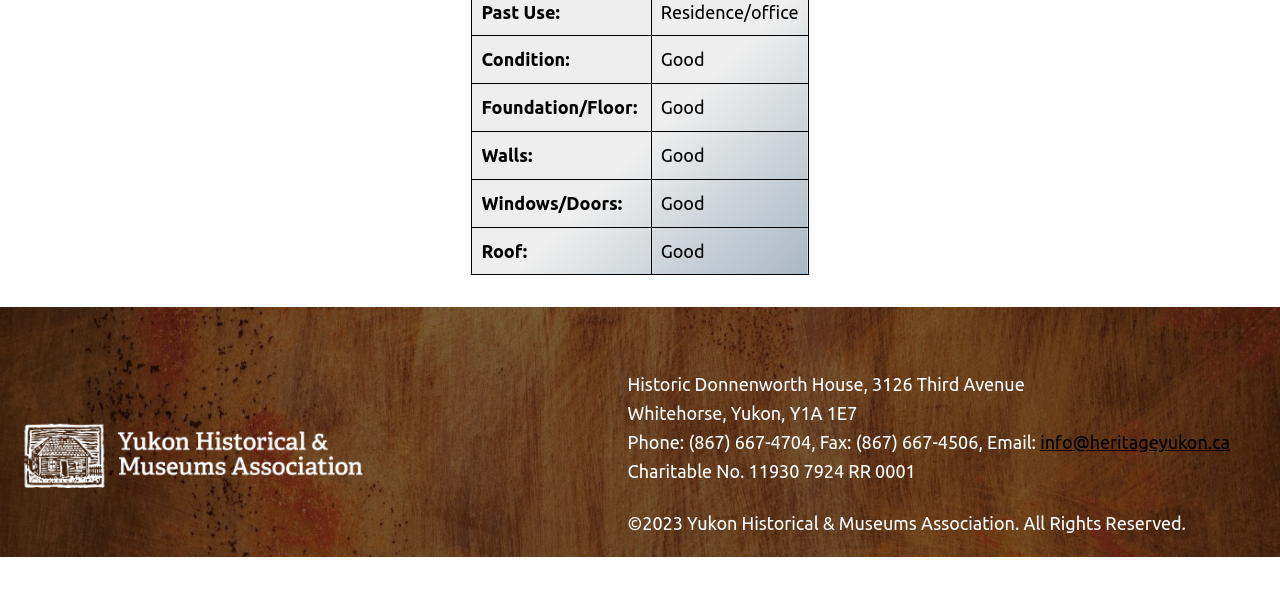Refer to the element description alt="Yukon Historical and Museums Association" and identify the corresponding bounding box in the screenshot. Format the coordinates as (top-left x, top-left y, bottom-right x, bottom-right y) with values in the range of 0 to 1.

[0.014, 0.682, 0.287, 0.83]